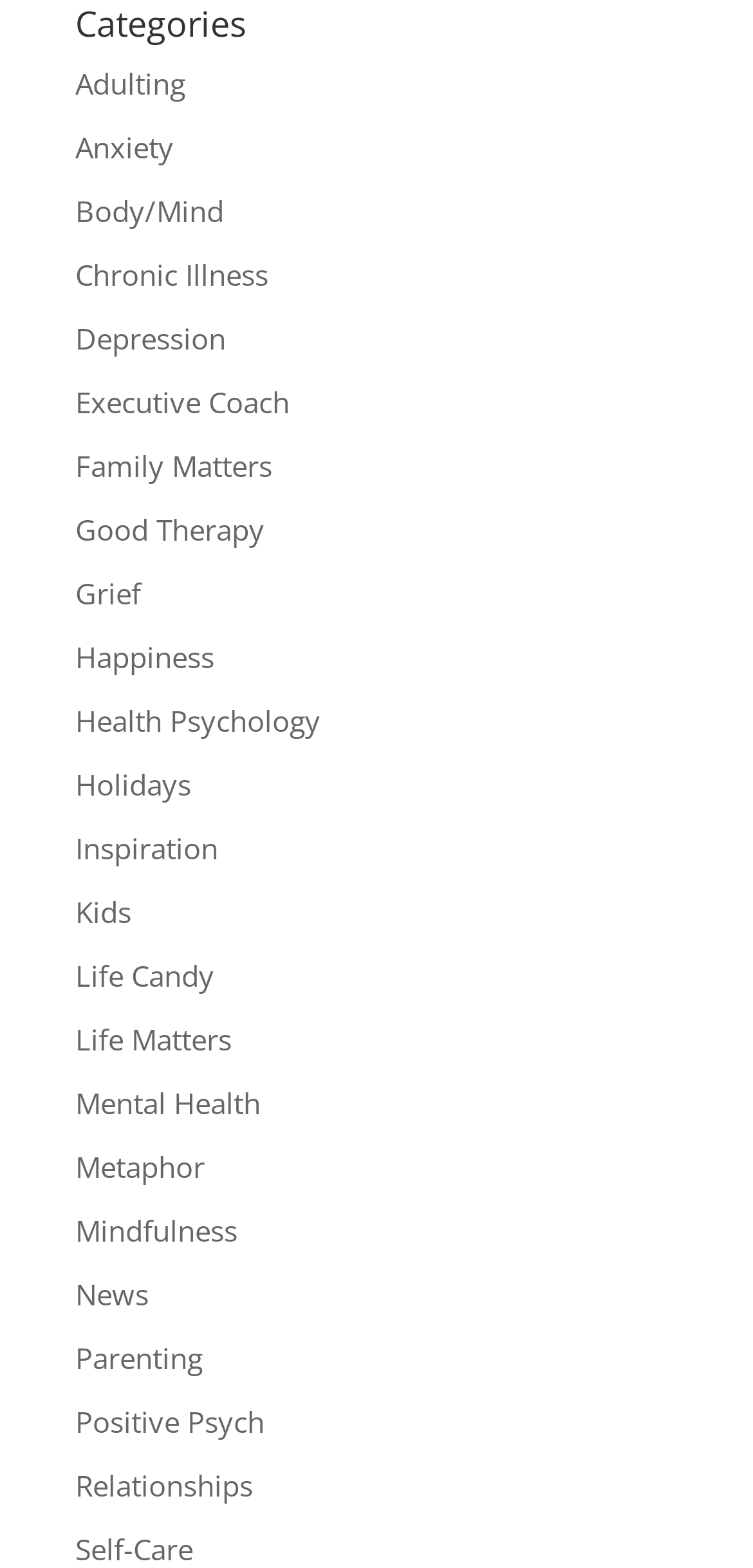Is 'Mental Health' a category?
Based on the image, answer the question with as much detail as possible.

I searched for the text 'Mental Health' in the links under the 'Categories' heading, and I found a link with that text, so it is a category.